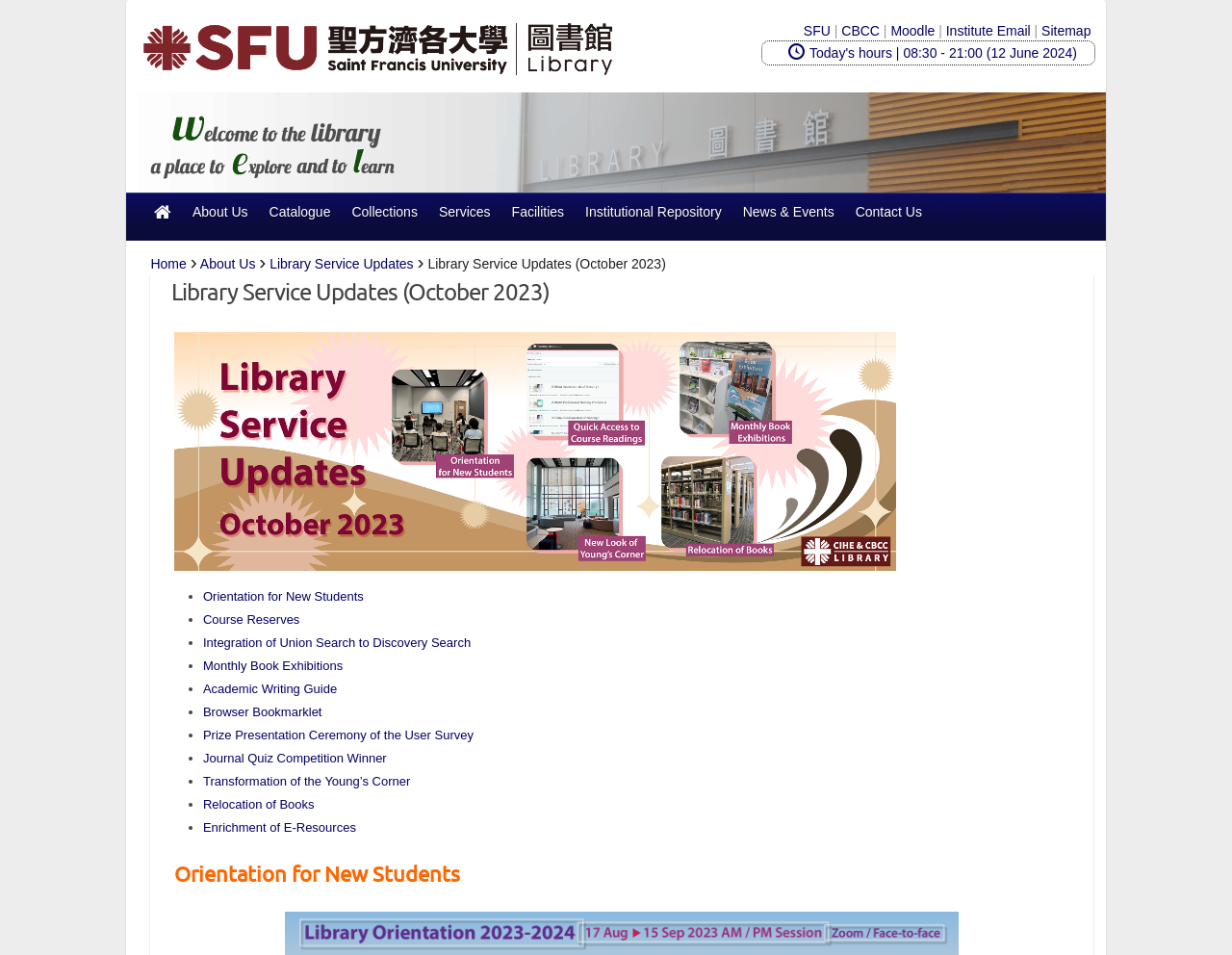Please determine the bounding box coordinates of the element's region to click for the following instruction: "Learn about the library's services".

[0.348, 0.202, 0.407, 0.242]